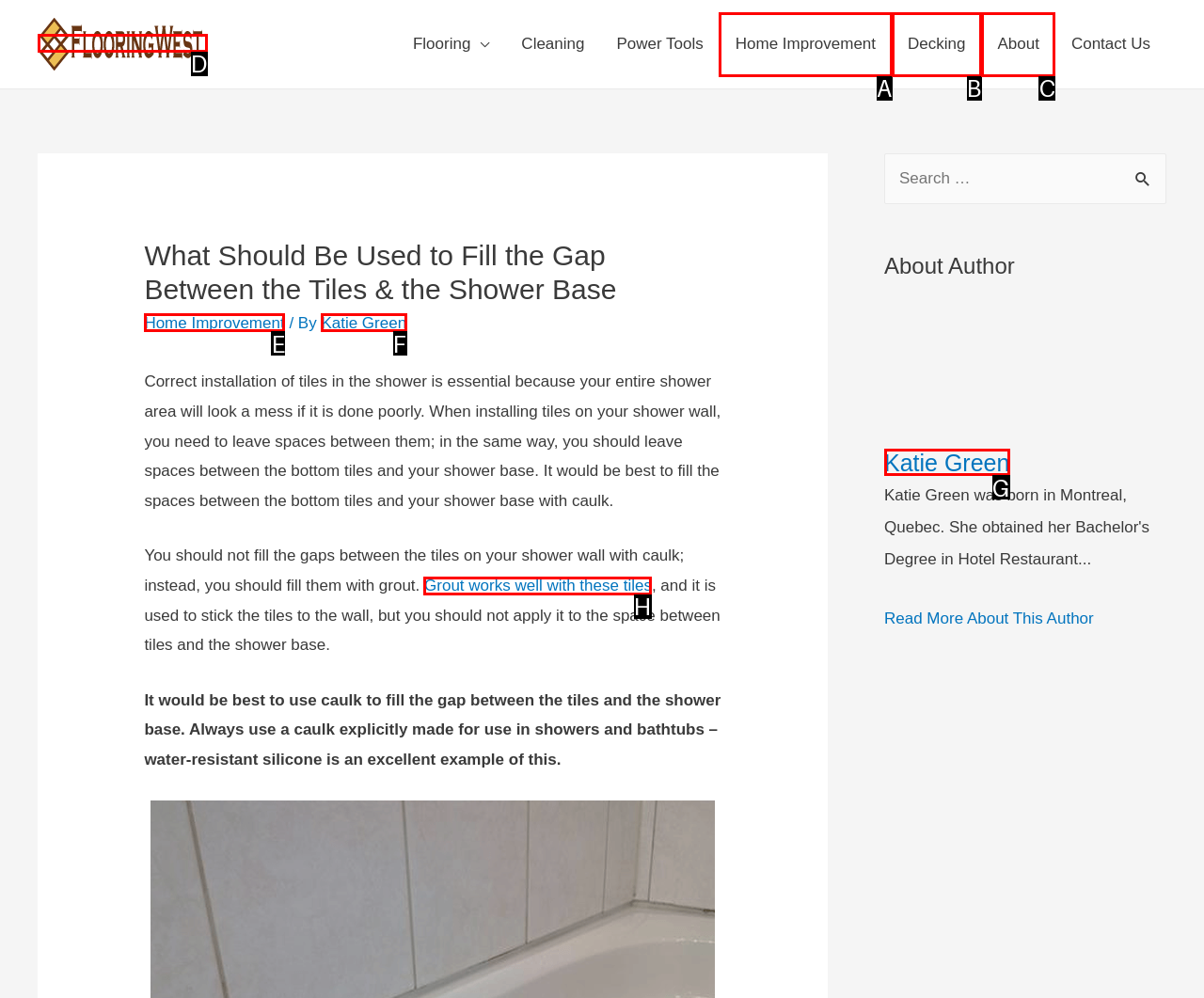Choose the HTML element that should be clicked to achieve this task: Learn more about polished concrete floors
Respond with the letter of the correct choice.

None